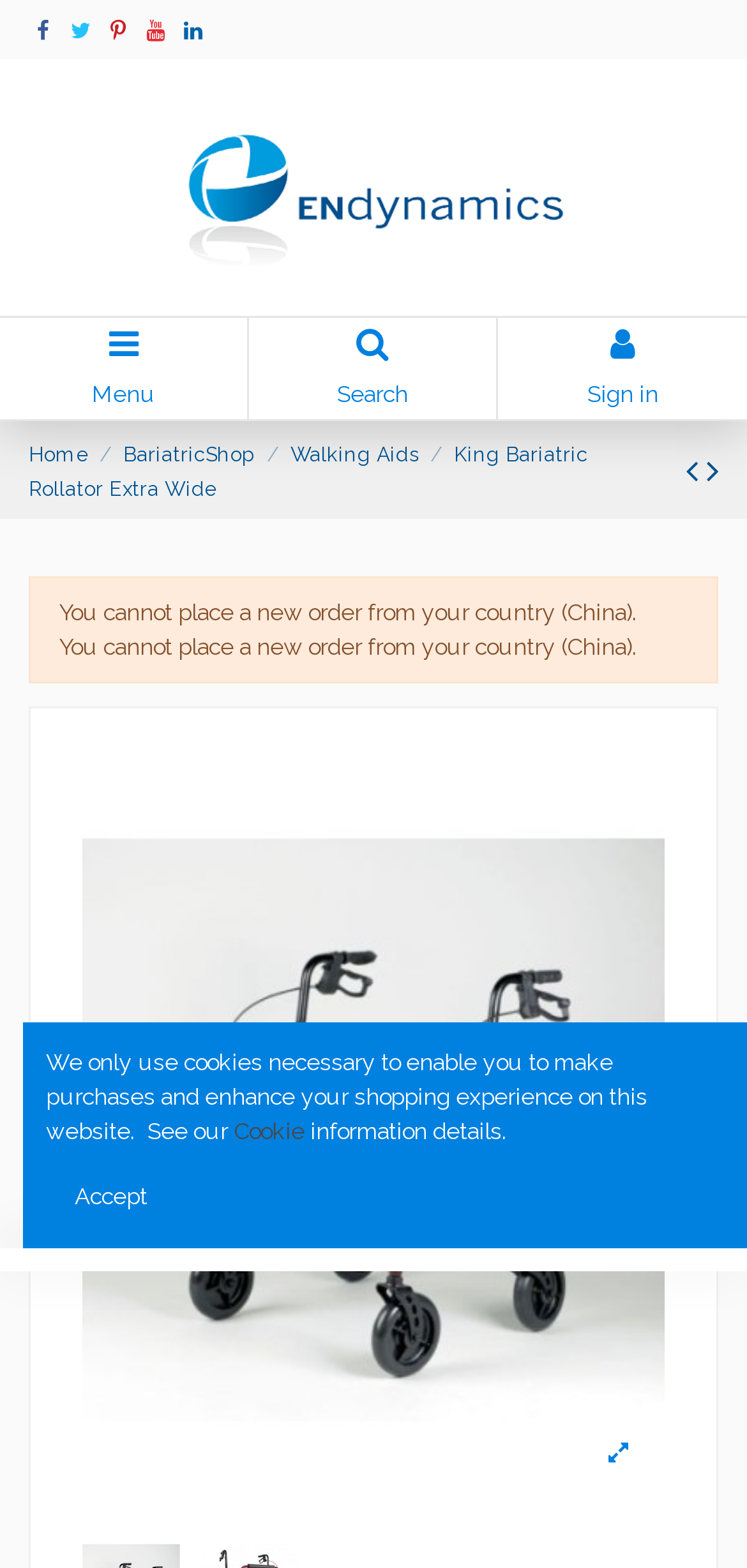How many images are on the product page?
From the image, respond using a single word or phrase.

2